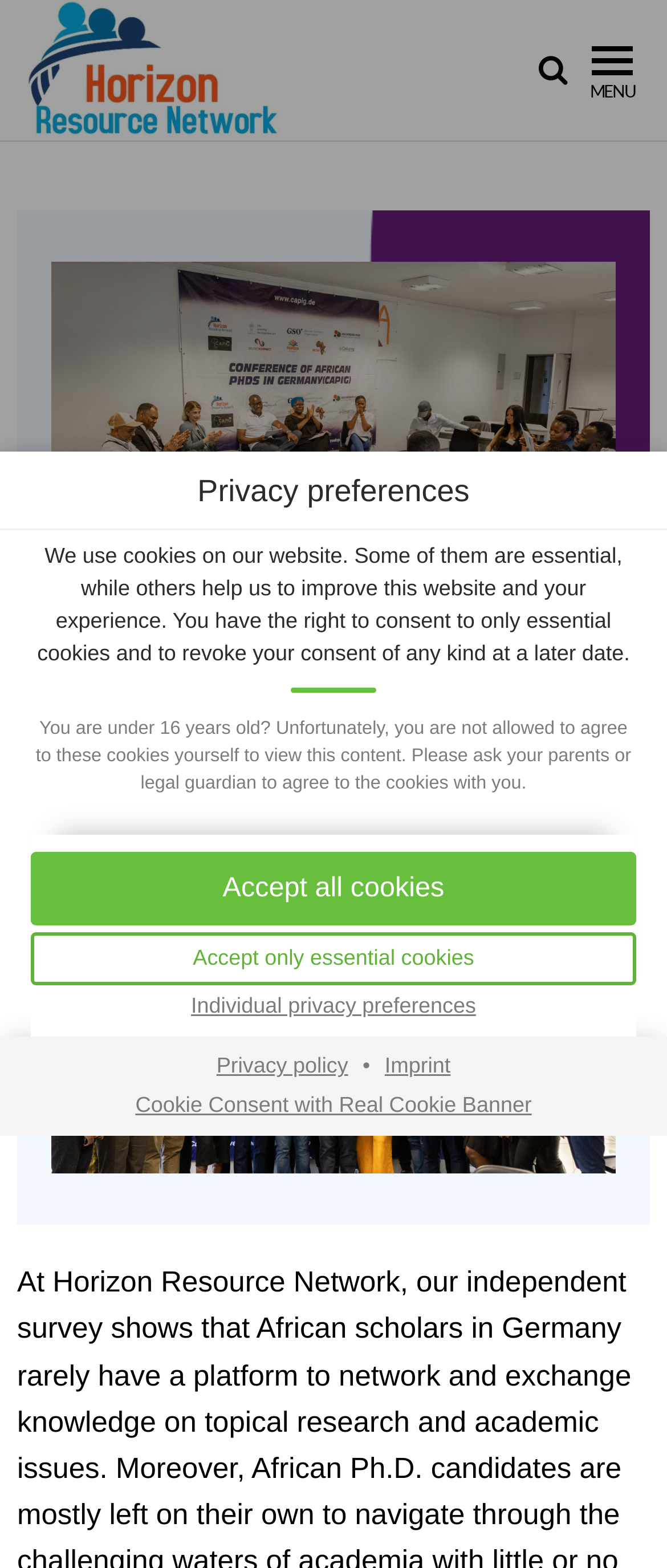Please determine the bounding box coordinates of the section I need to click to accomplish this instruction: "View individual privacy preferences".

[0.046, 0.633, 0.954, 0.652]